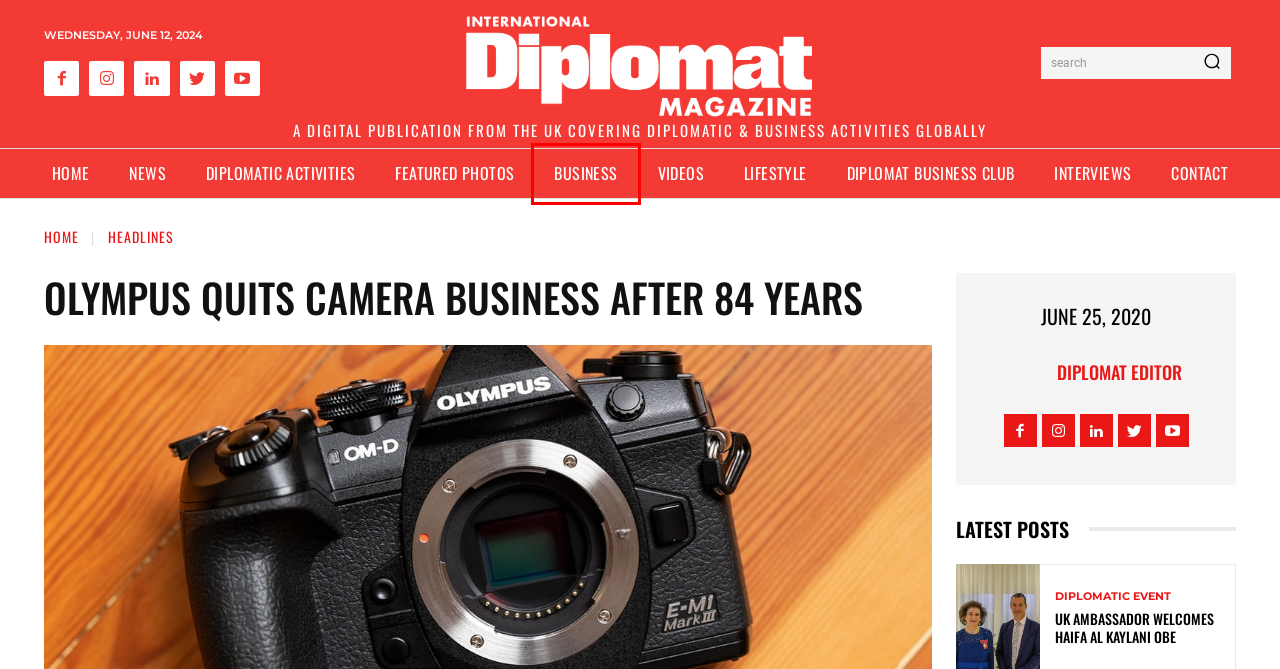Analyze the webpage screenshot with a red bounding box highlighting a UI element. Select the description that best matches the new webpage after clicking the highlighted element. Here are the options:
A. Home - Dubai Business Club
B. Headlines Archives - The International Diplomat
C. Diplomatic Event Archives - The International Diplomat
D. News & Activities Archives - The International Diplomat
E. Business Archives - The International Diplomat
F. Interviews Archives - The International Diplomat
G. Diplomat Editor, Author at The International Diplomat
H. Videos Archives - The International Diplomat

E